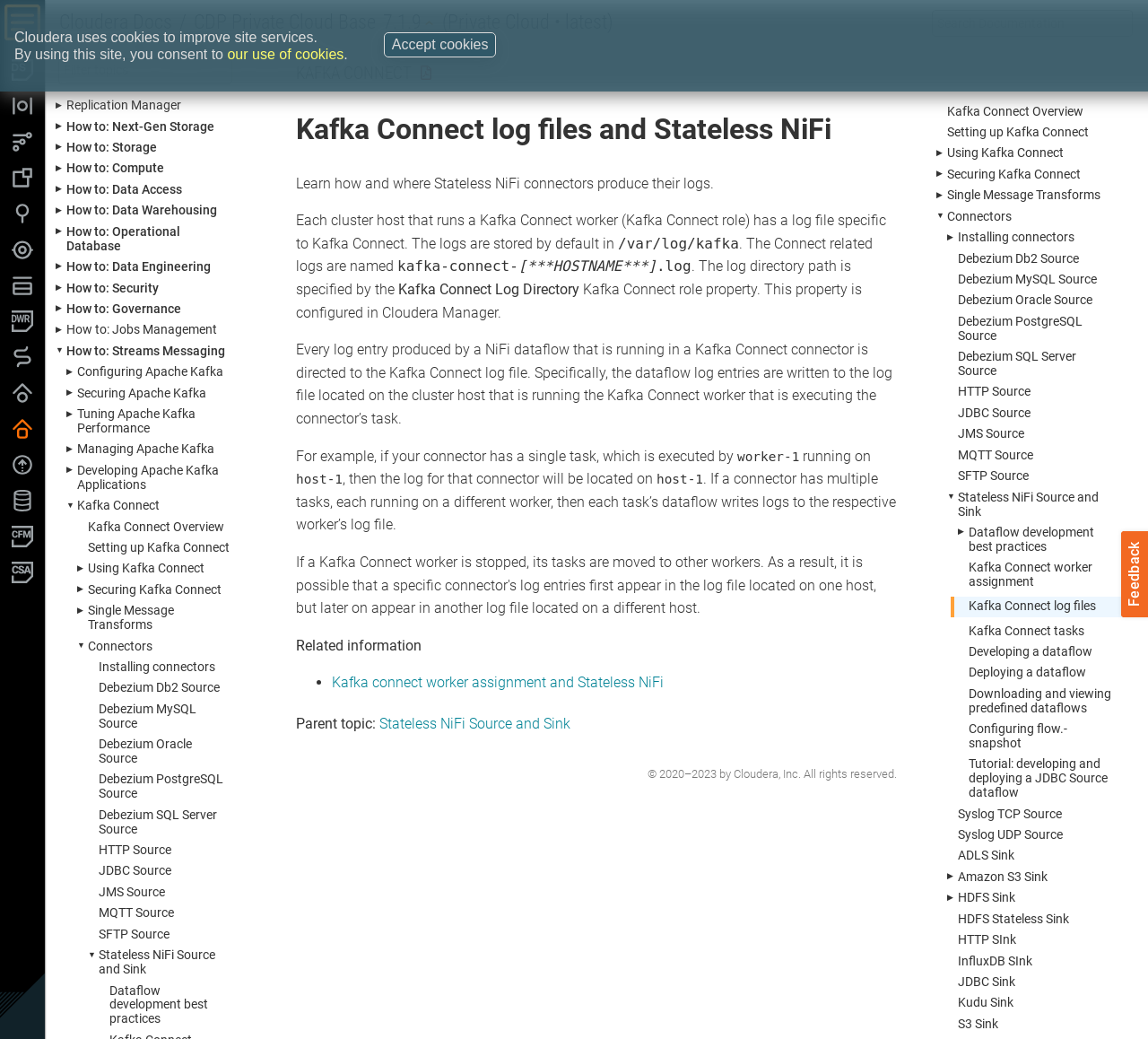Could you indicate the bounding box coordinates of the region to click in order to complete this instruction: "Read about Installing connectors".

[0.086, 0.635, 0.188, 0.649]